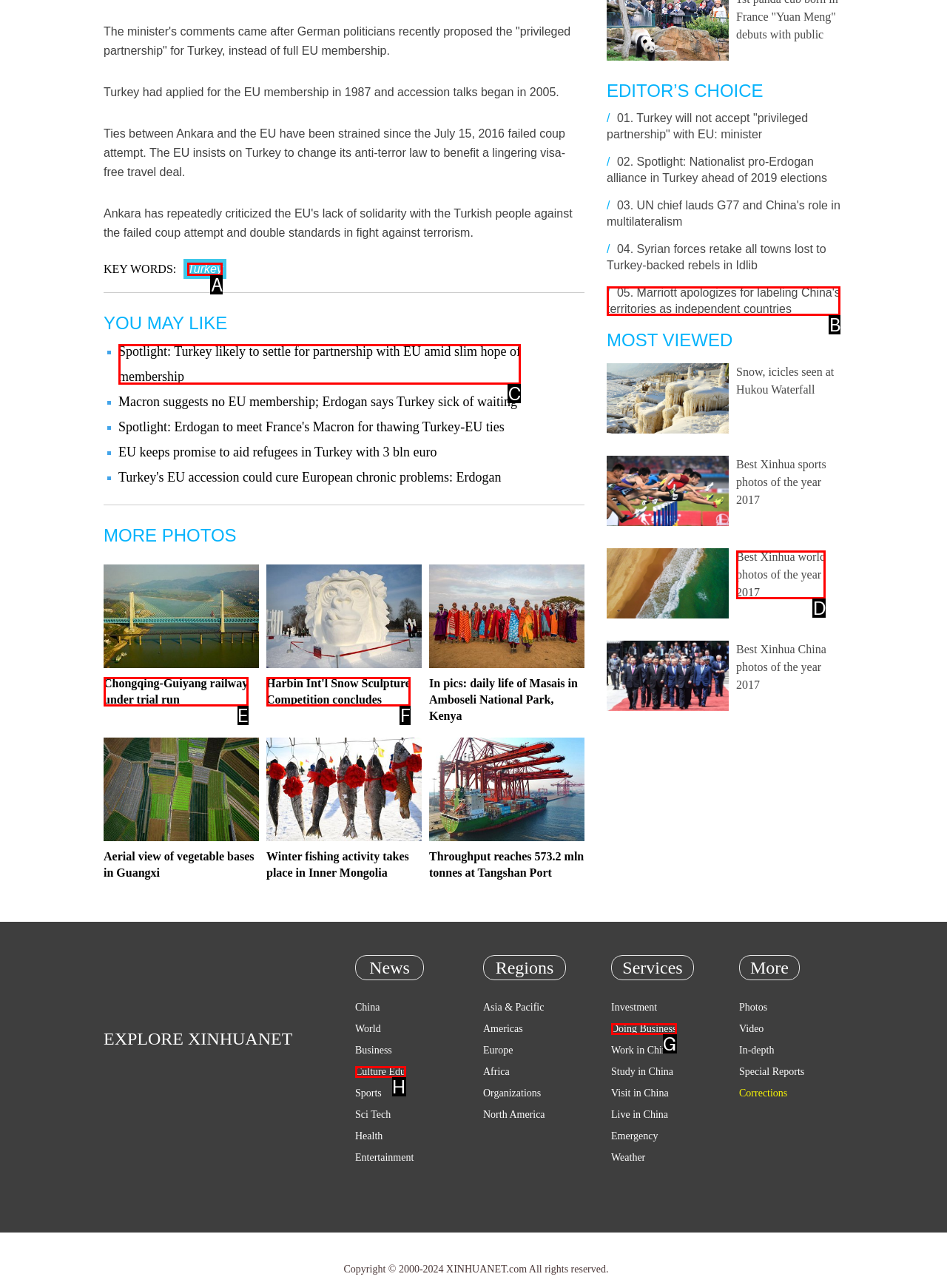Pick the option that best fits the description: Chongqing-Guiyang railway under trial run. Reply with the letter of the matching option directly.

E